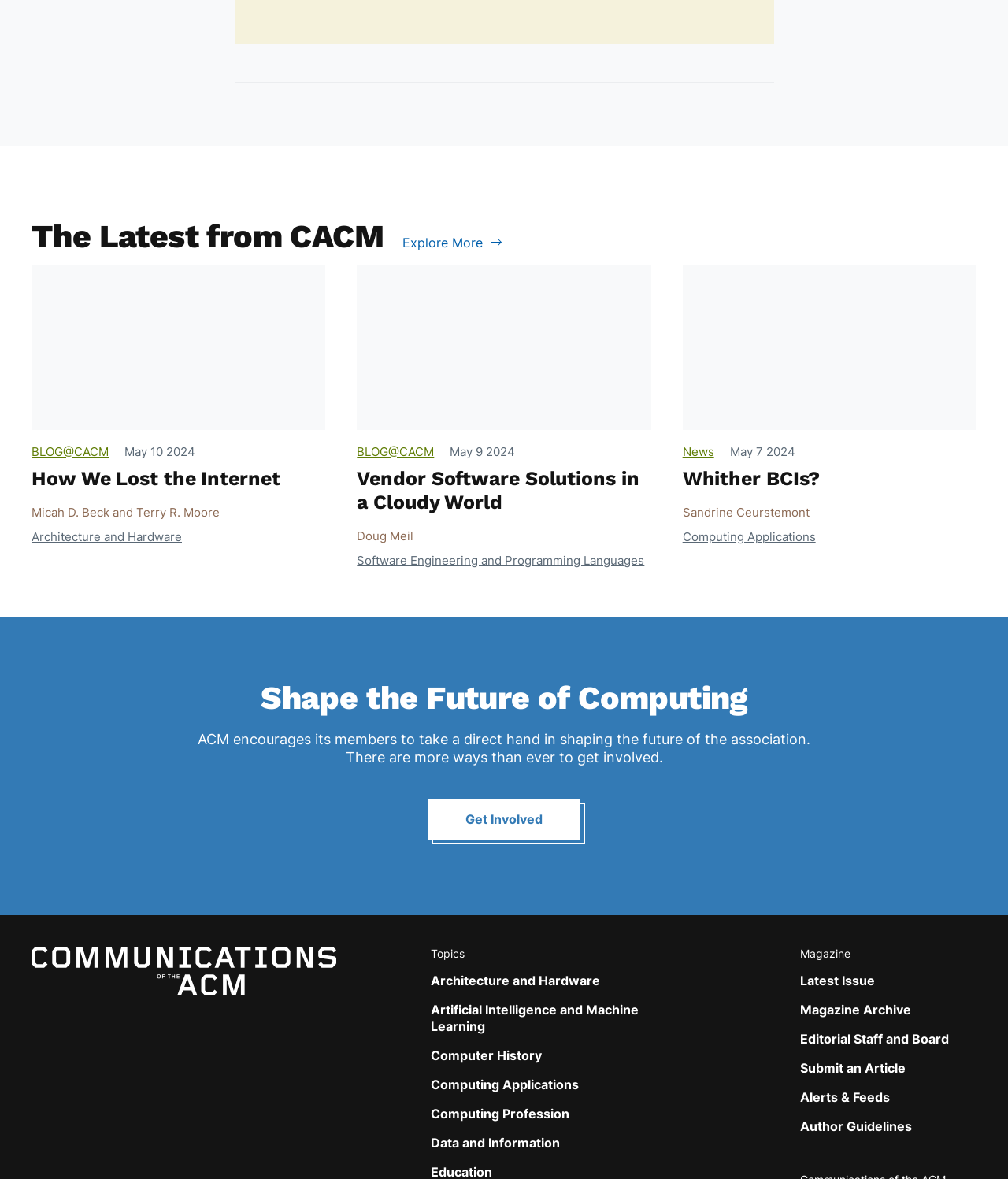Could you determine the bounding box coordinates of the clickable element to complete the instruction: "Explore more from The Latest from CACM"? Provide the coordinates as four float numbers between 0 and 1, i.e., [left, top, right, bottom].

[0.399, 0.199, 0.711, 0.212]